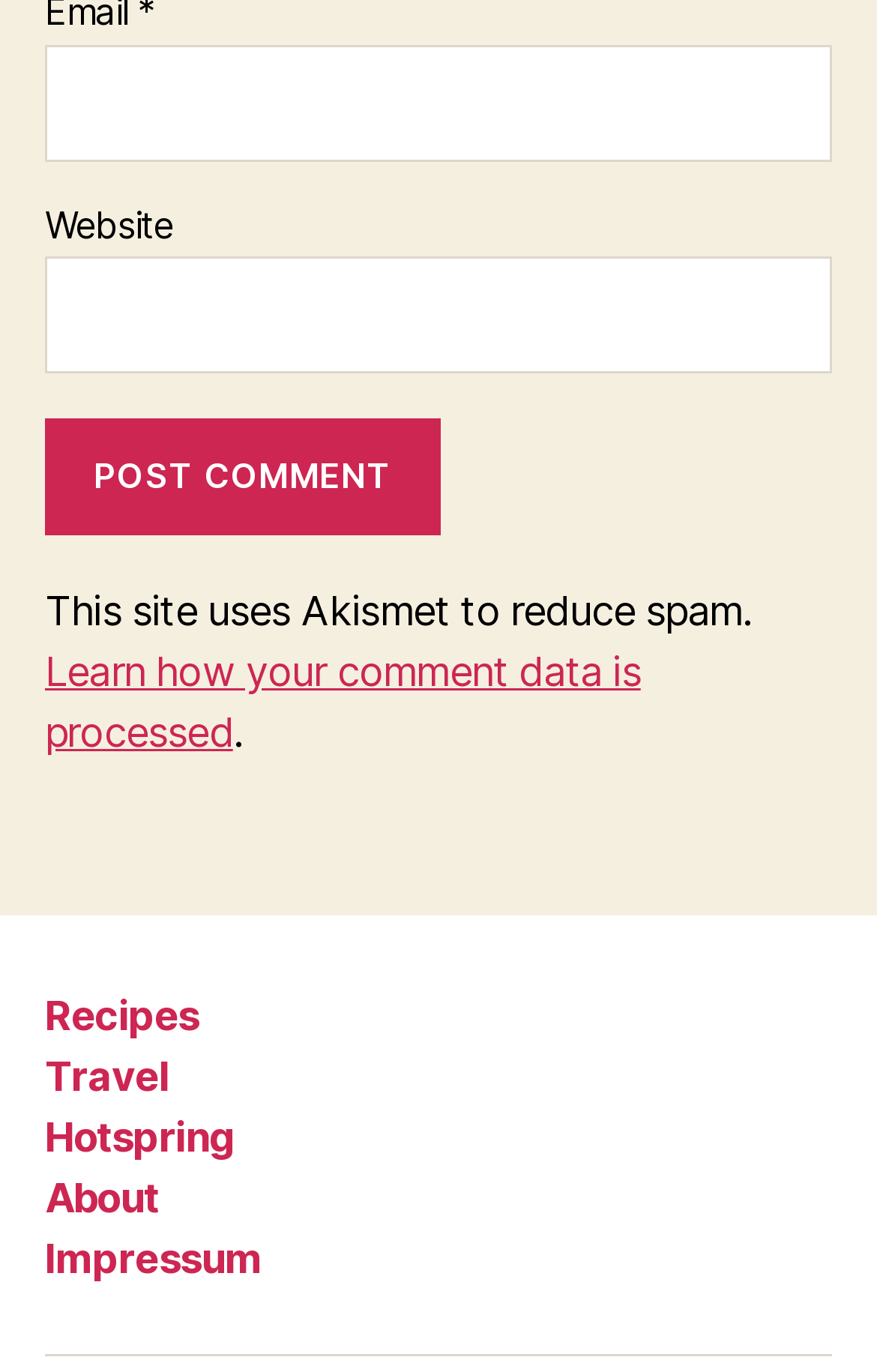What is the button below the 'Website' field for?
Answer the question with just one word or phrase using the image.

To post a comment